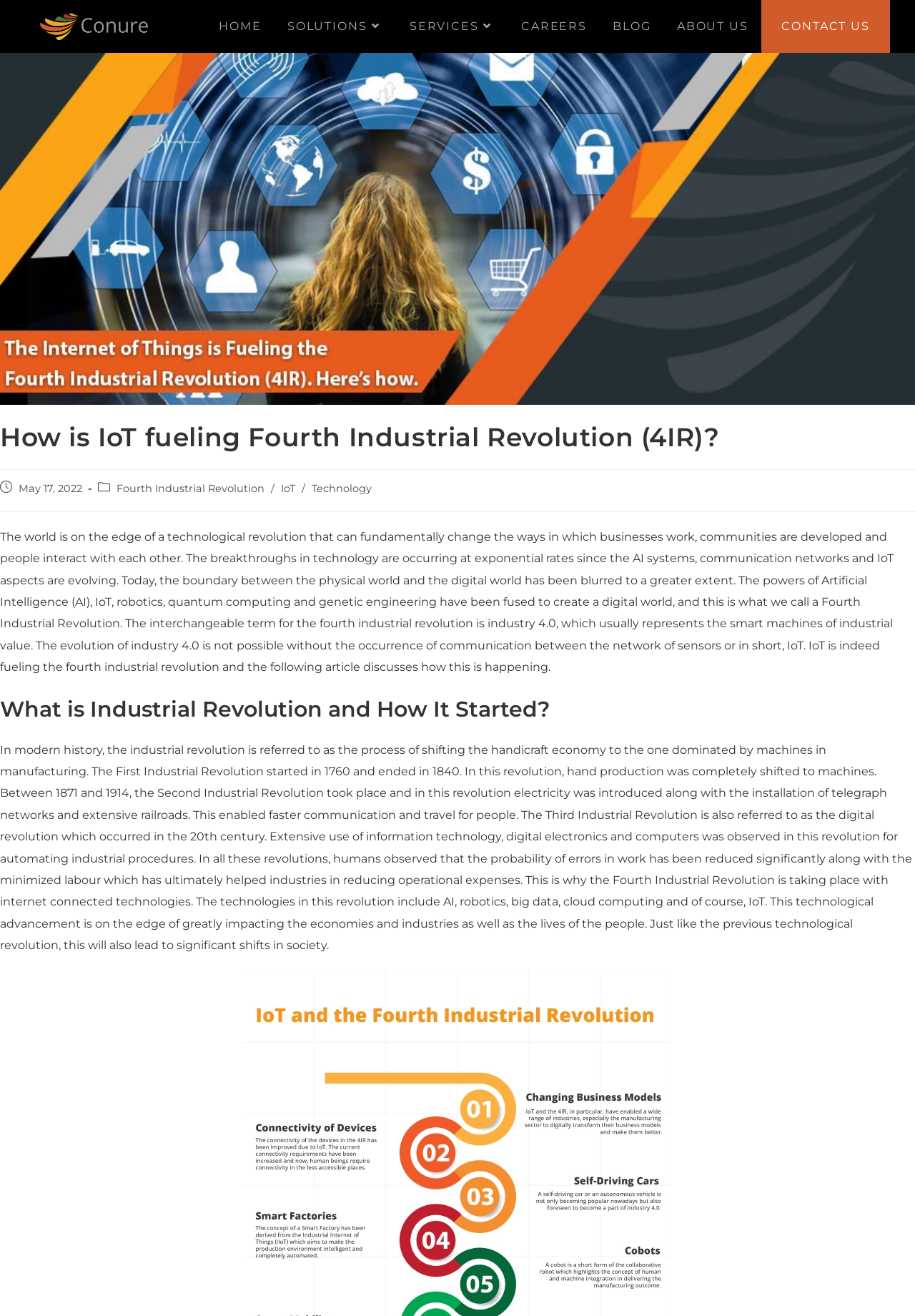Using the element description provided, determine the bounding box coordinates in the format (top-left x, top-left y, bottom-right x, bottom-right y). Ensure that all values are floating point numbers between 0 and 1. Element description: National Geographic Back Issues

None